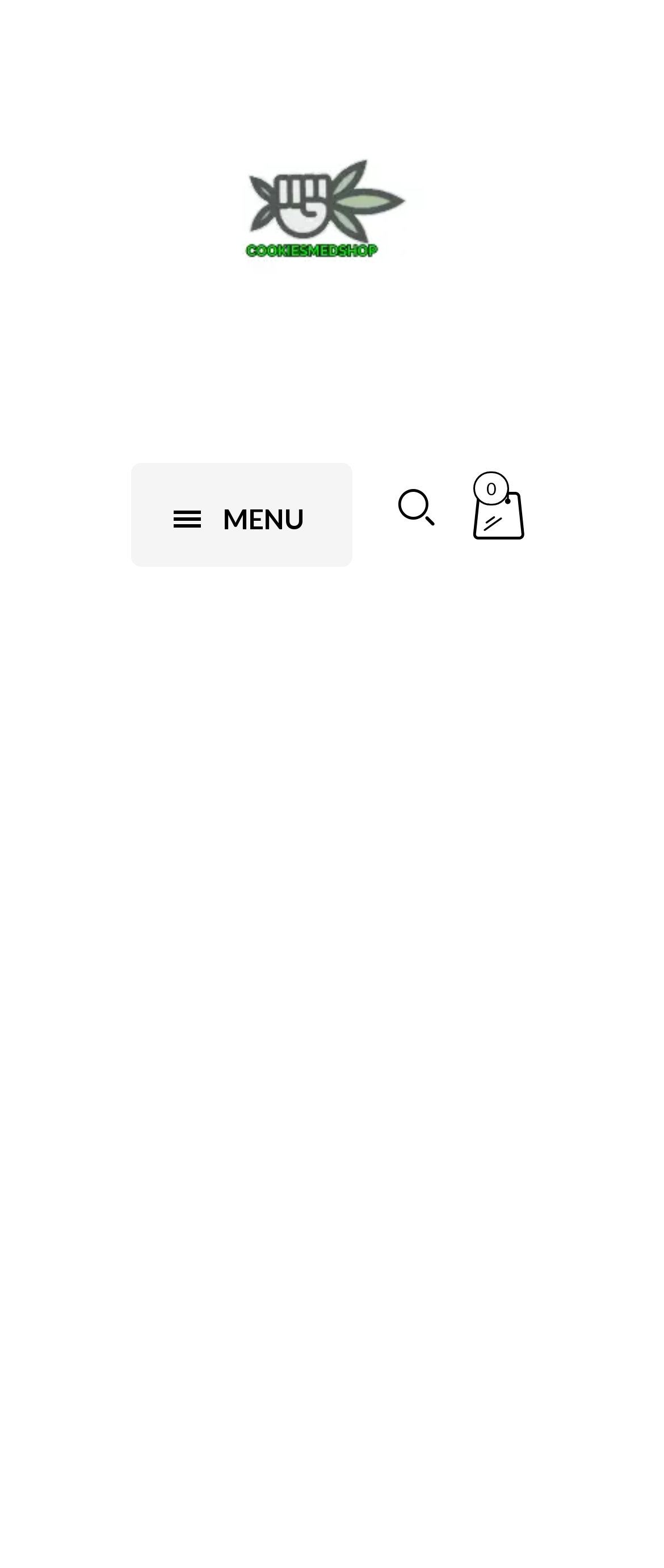Extract the bounding box coordinates for the described element: "alt="COOKIES" title="Buy Weed Online Europe"". The coordinates should be represented as four float numbers between 0 and 1: [left, top, right, bottom].

[0.33, 0.11, 0.67, 0.13]